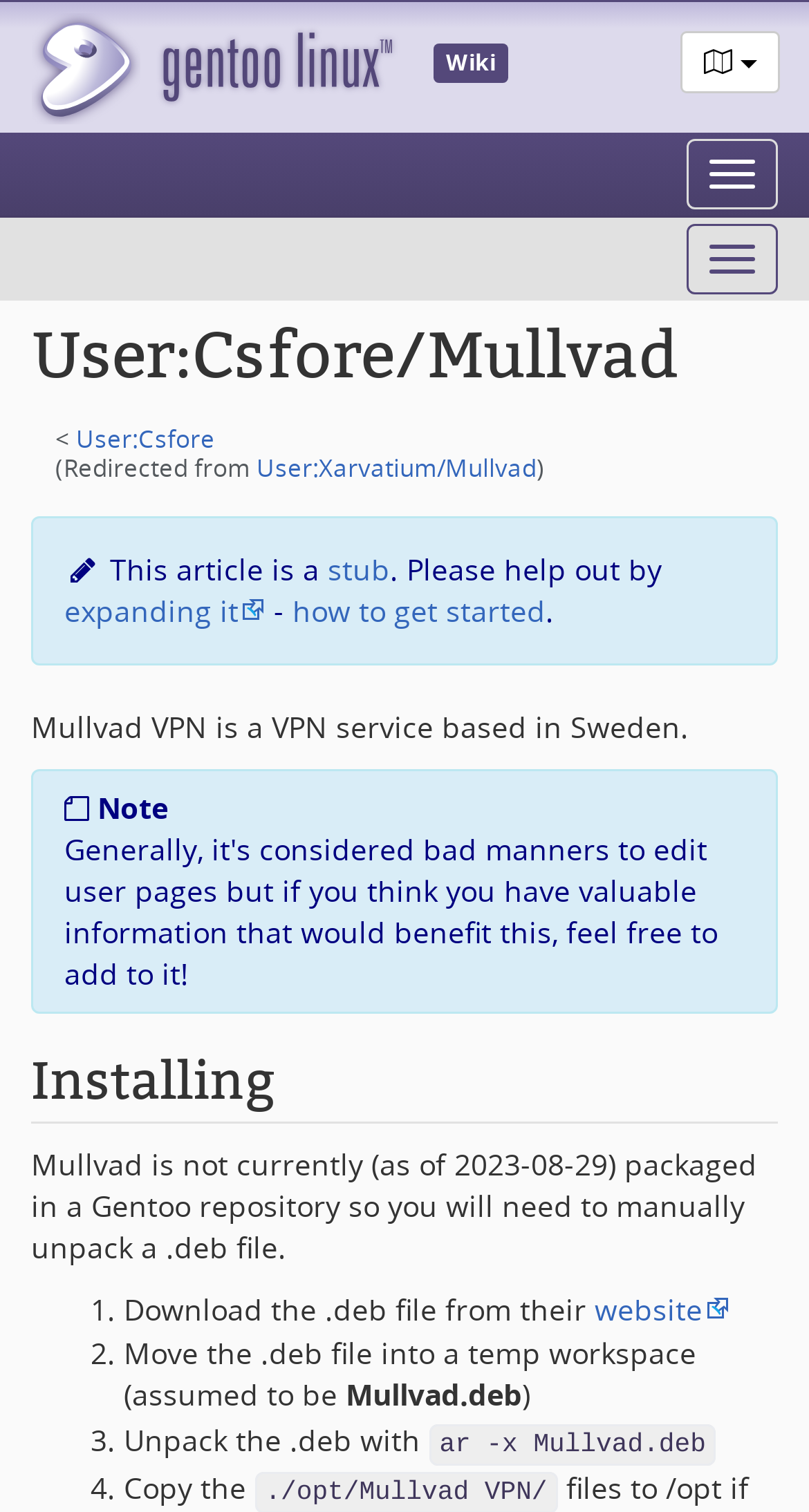Locate the coordinates of the bounding box for the clickable region that fulfills this instruction: "Visit User:Csfore".

[0.094, 0.279, 0.266, 0.301]